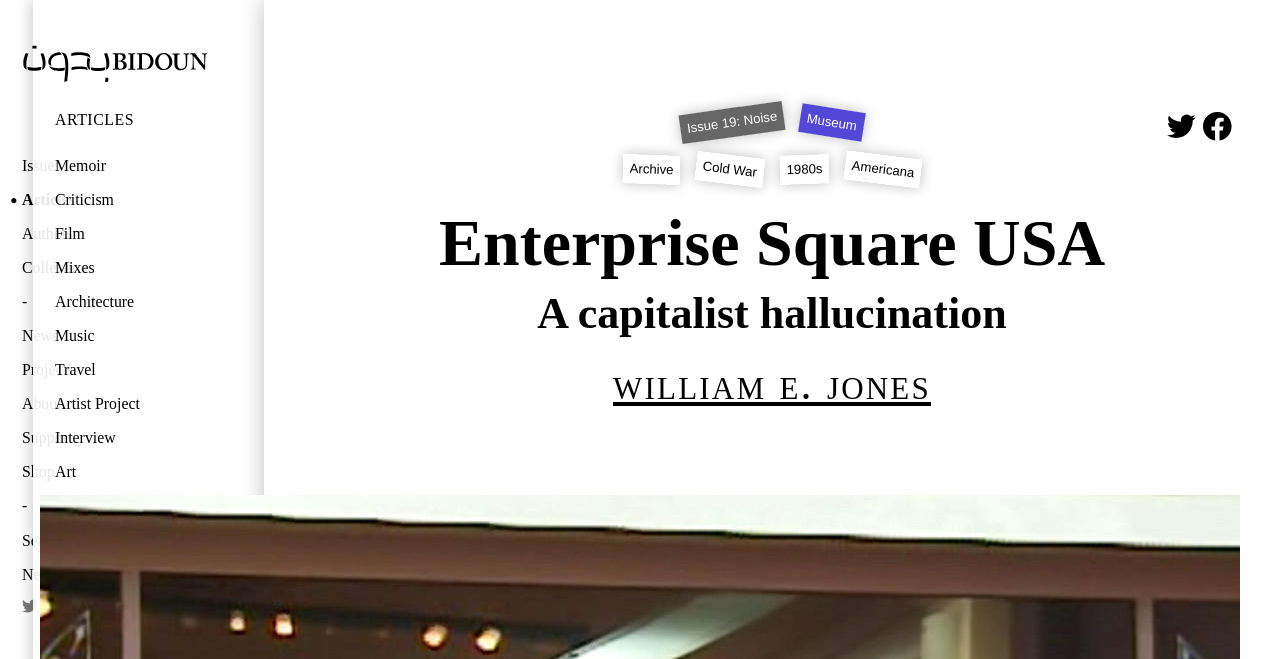Identify the bounding box coordinates for the UI element described by the following text: "Cold War". Provide the coordinates as four float numbers between 0 and 1, in the format [left, top, right, bottom].

[0.543, 0.229, 0.598, 0.284]